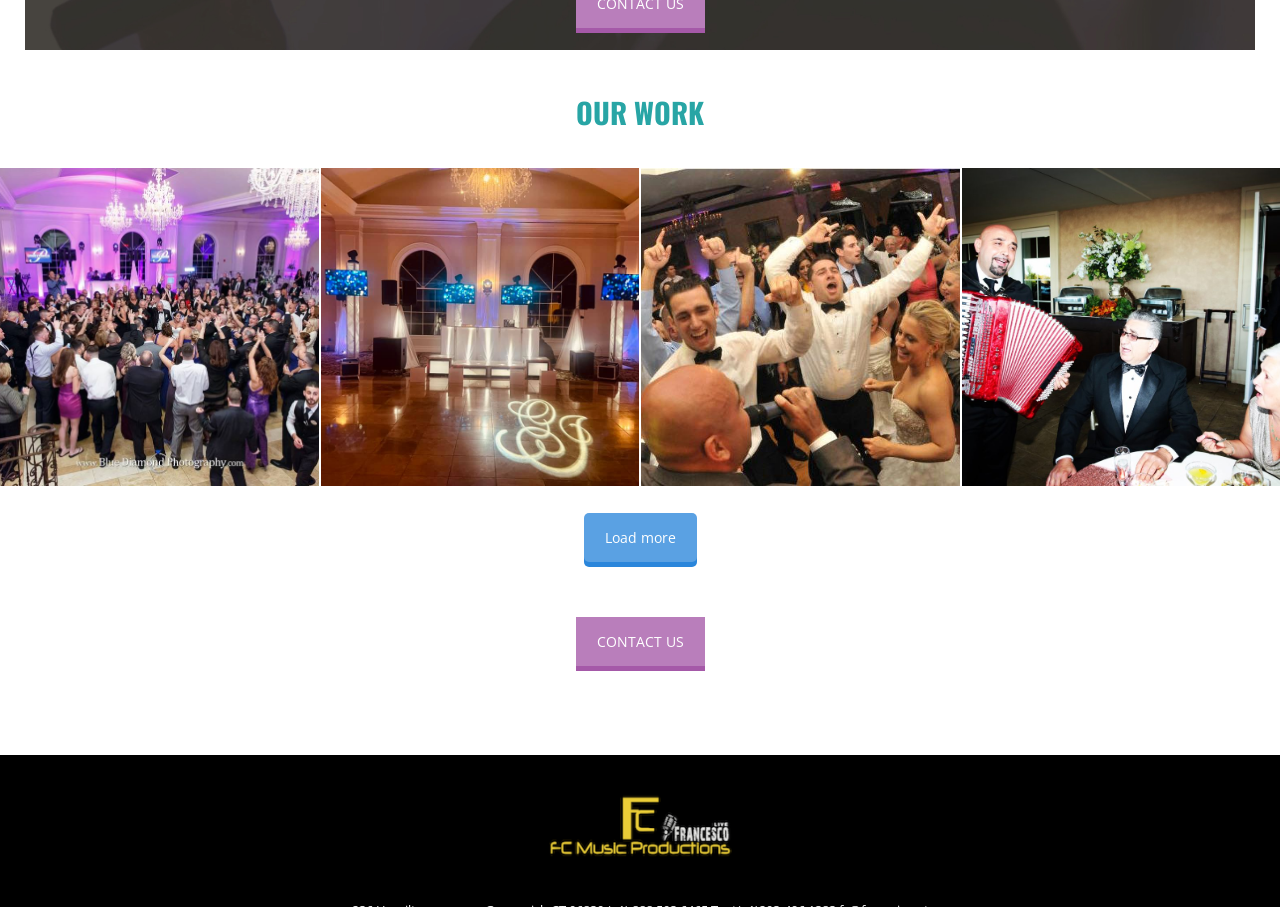Respond to the question with just a single word or phrase: 
What is the purpose of the link 'Load more'?

To load more content